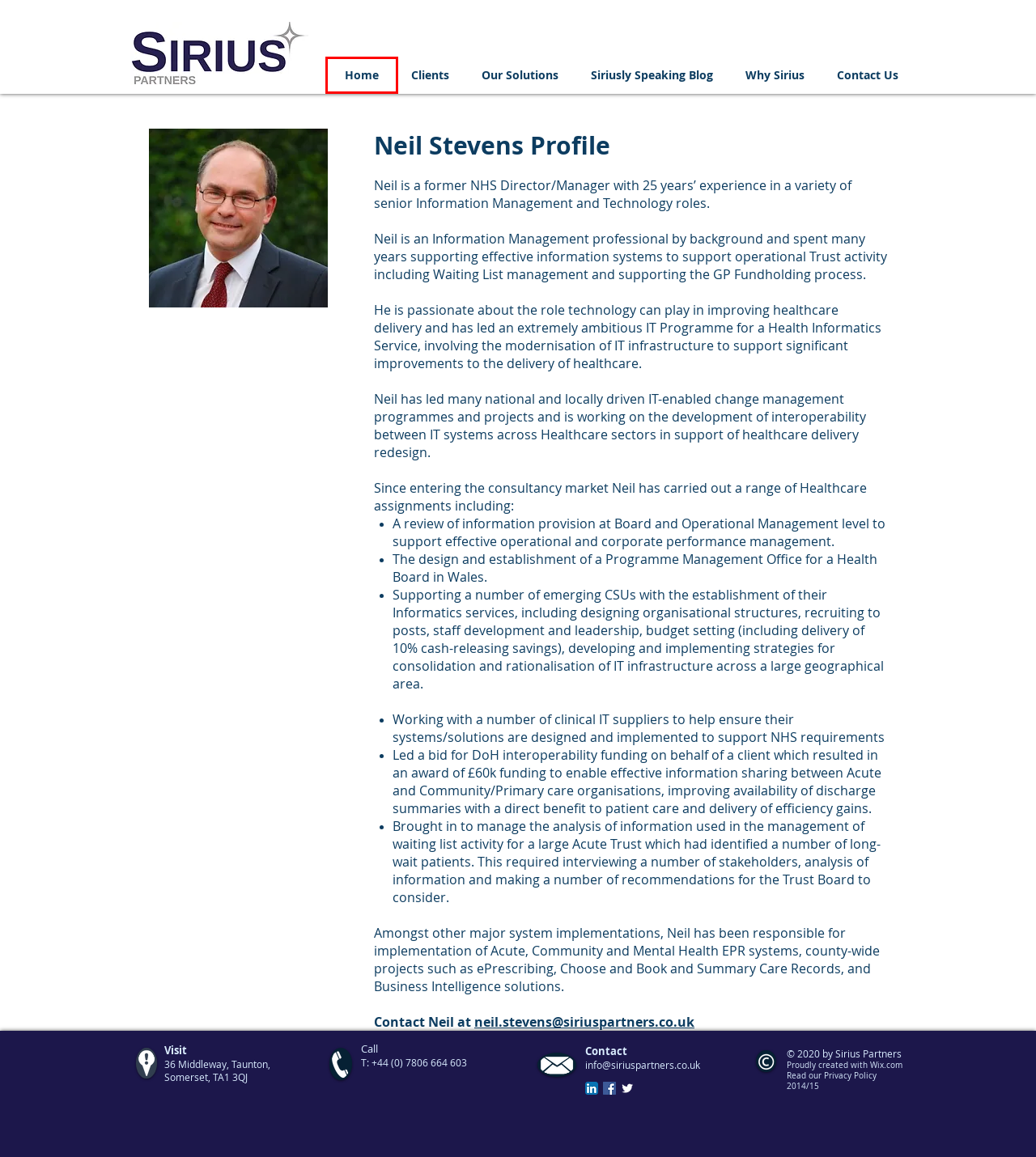You have been given a screenshot of a webpage, where a red bounding box surrounds a UI element. Identify the best matching webpage description for the page that loads after the element in the bounding box is clicked. Options include:
A. Sirius Partners NHS consultancy
B. Sirius Partners Client Testimonials
C. Sirius Partners Privacy Policy
D. Blog
E. Website Builder - Create a Free Website Today | Wix.com
F. Sirius Partners Solutions and Services
G. Why Sirius Partners?
H. Sirius Parters Contact Us

A